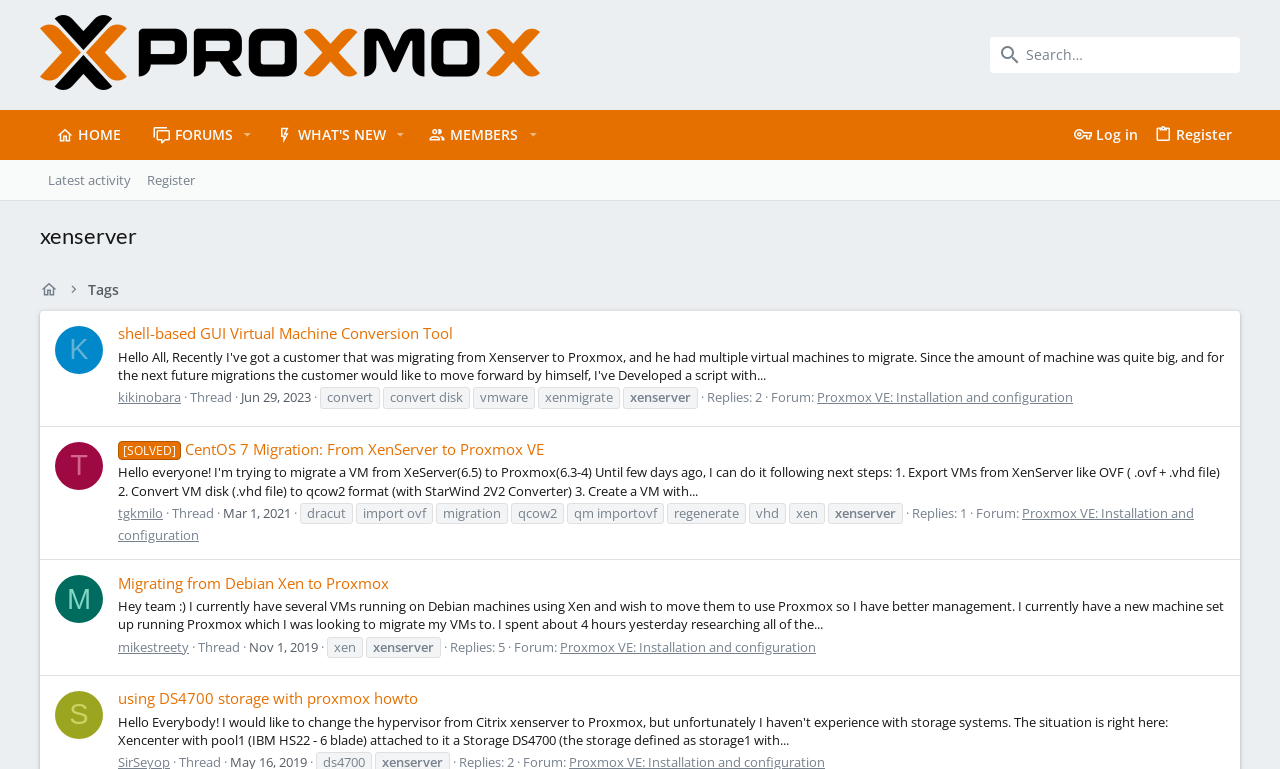Can you find the bounding box coordinates for the element that needs to be clicked to execute this instruction: "Search in the forum"? The coordinates should be given as four float numbers between 0 and 1, i.e., [left, top, right, bottom].

[0.773, 0.048, 0.969, 0.095]